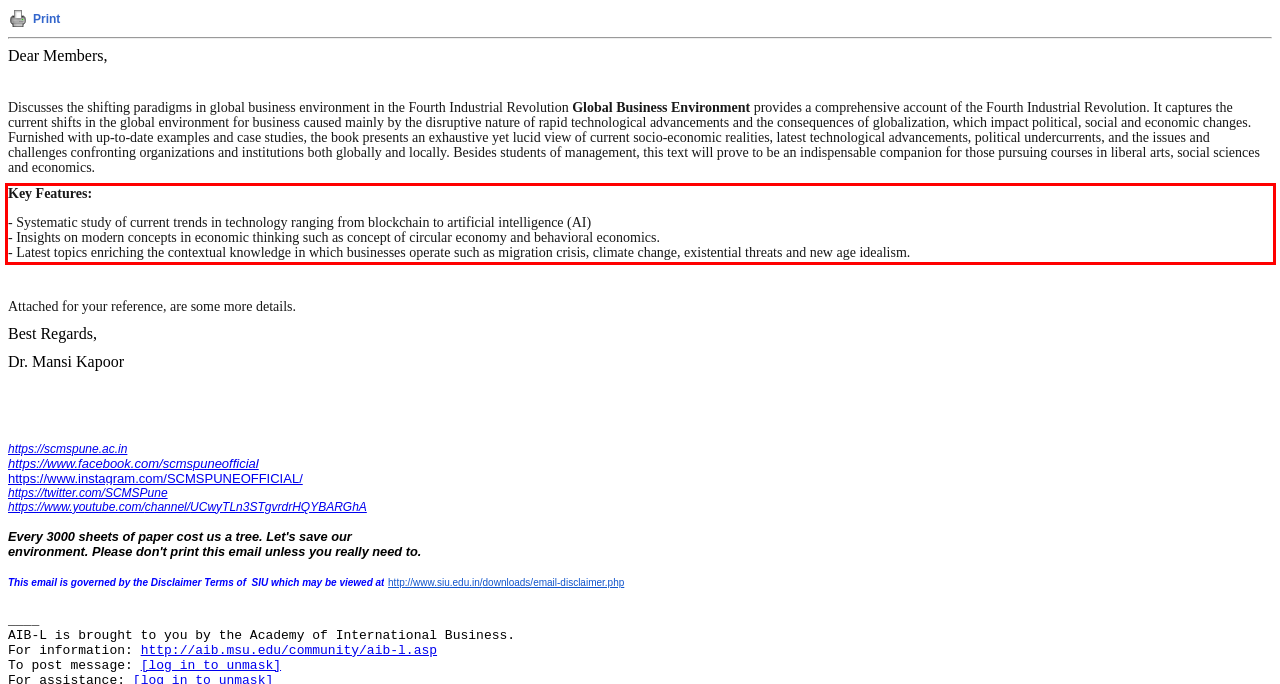You are given a webpage screenshot with a red bounding box around a UI element. Extract and generate the text inside this red bounding box.

Key Features: - Systematic study of current trends in technology ranging from blockchain to artificial intelligence (AI) - Insights on modern concepts in economic thinking such as concept of circular economy and behavioral economics. - Latest topics enriching the contextual knowledge in which businesses operate such as migration crisis, climate change, existential threats and new age idealism.